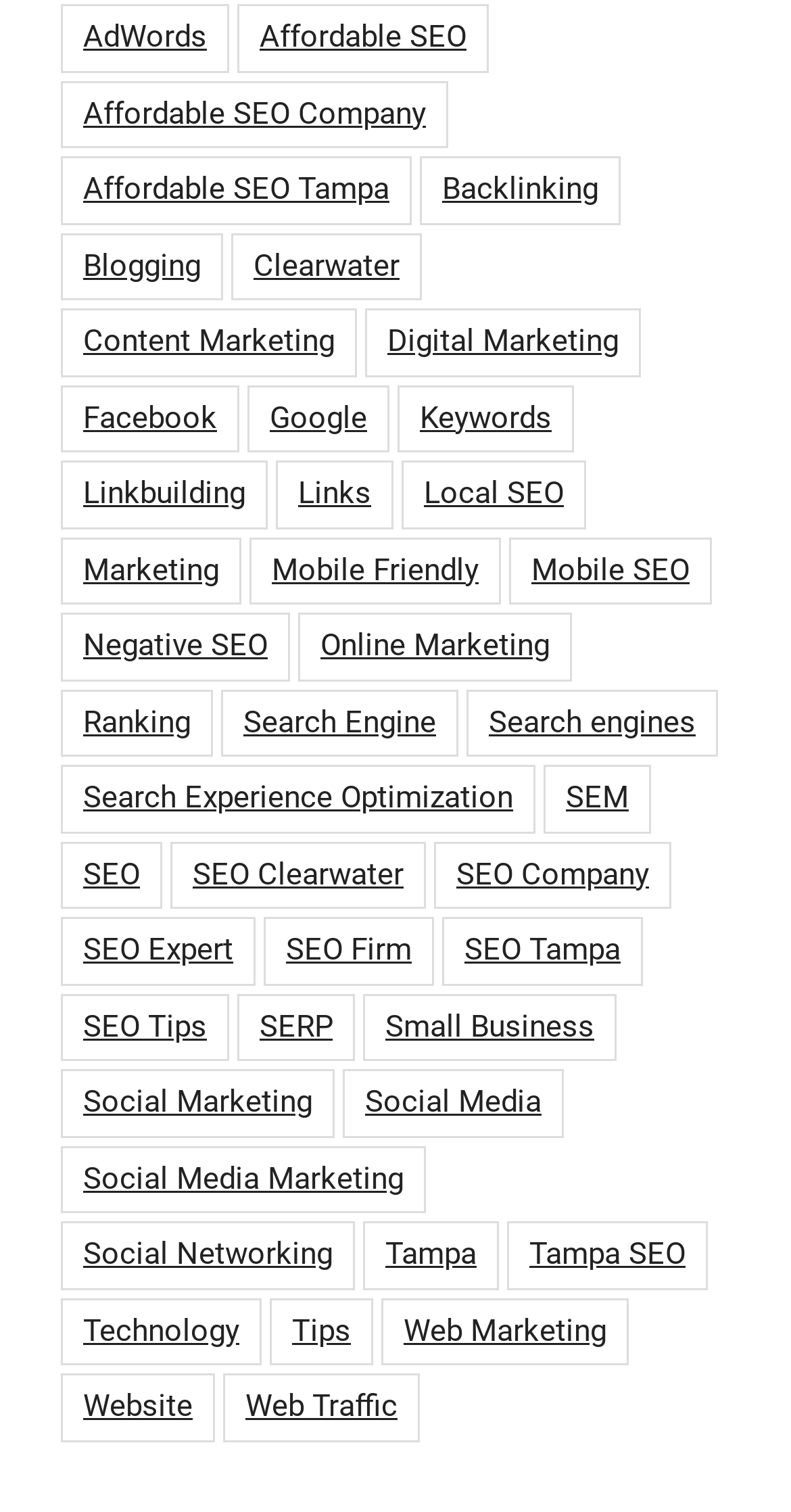Analyze the image and deliver a detailed answer to the question: How many social media-related links are on this webpage?

After reviewing the links on the webpage, I found three links that are related to social media: 'Facebook', 'Social Media', and 'Social Media Marketing'.